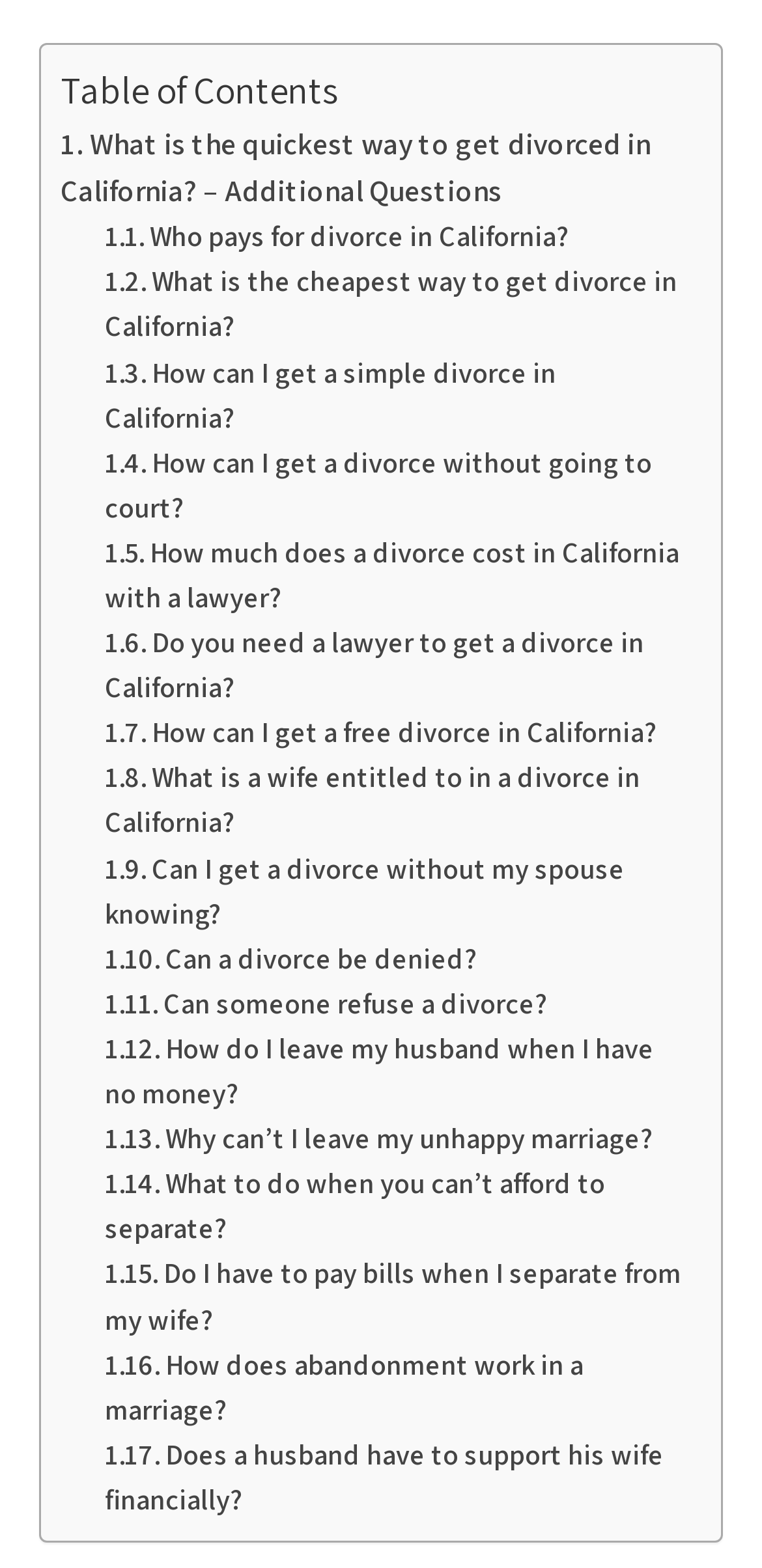What is the topic of the links in the table of contents?
Can you provide an in-depth and detailed response to the question?

I analyzed the text content of the links under the 'Table of Contents' section, and they all seem to be related to divorce in California, covering various aspects such as cost, process, and rights.